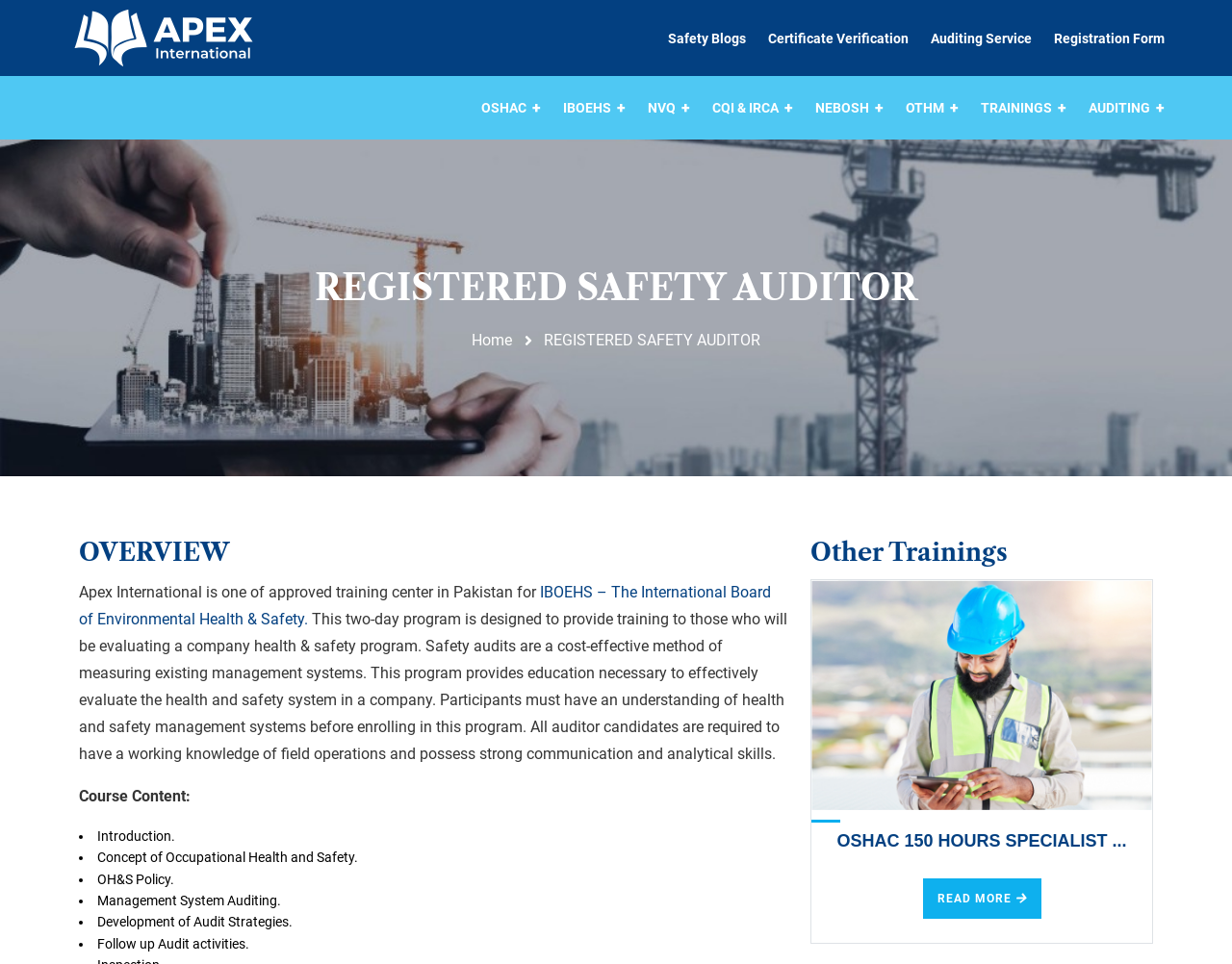Determine the bounding box for the described UI element: "CQI & IRCA".

[0.578, 0.079, 0.644, 0.145]